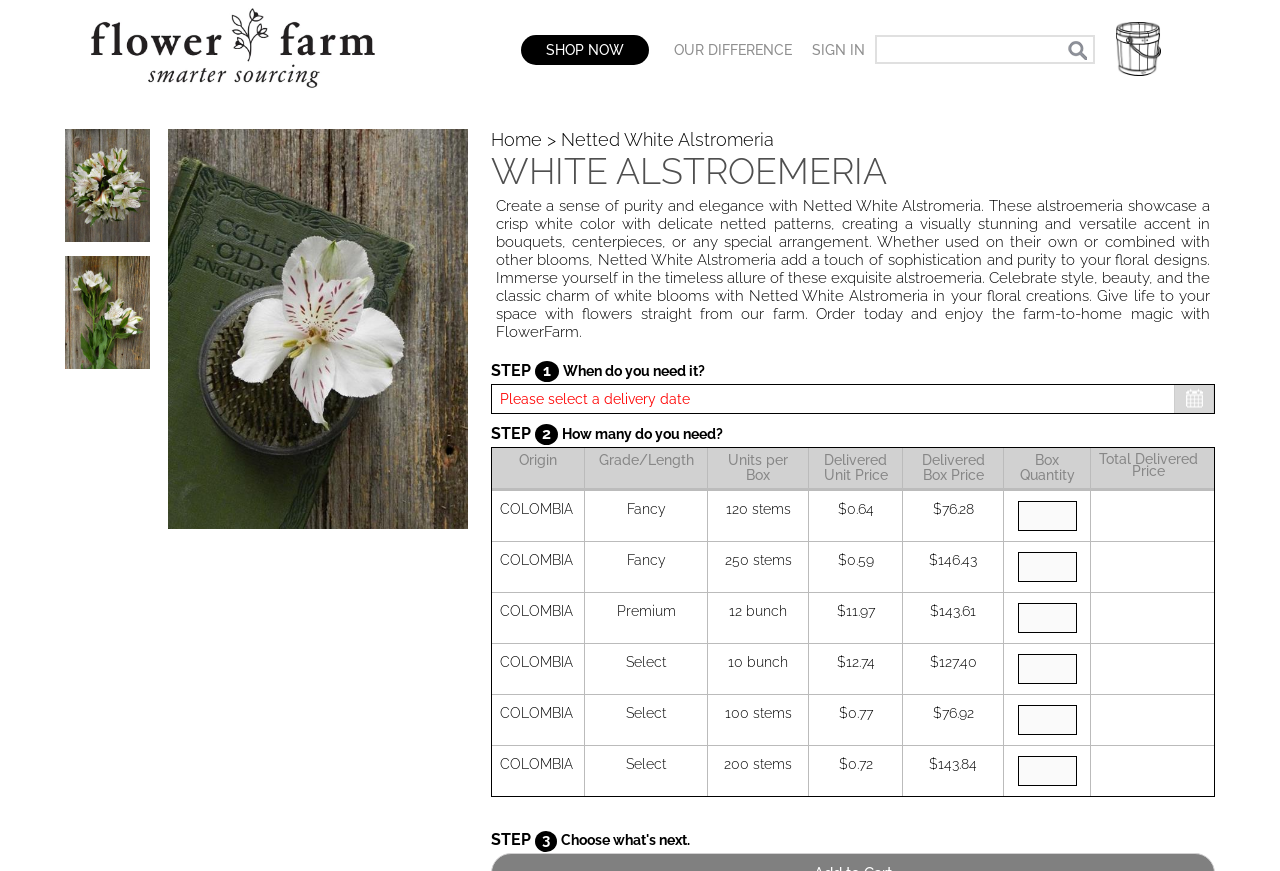What is the origin of the flowers?
Using the image as a reference, answer the question in detail.

The origin of the flowers can be found in the tables under the 'STEP' sections, where it is listed as 'COLOMBIA' for each type of flower.